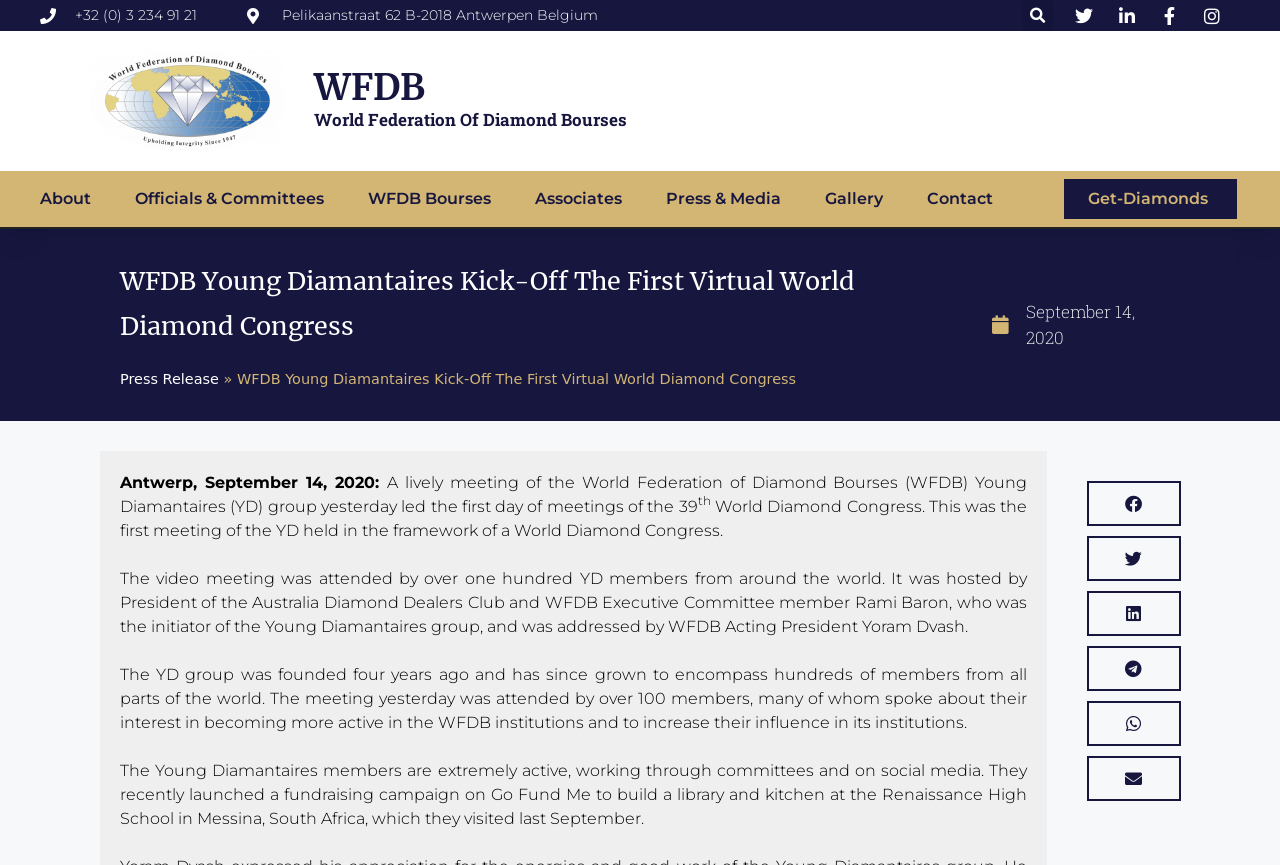Please respond in a single word or phrase: 
How many social media sharing buttons are there?

6